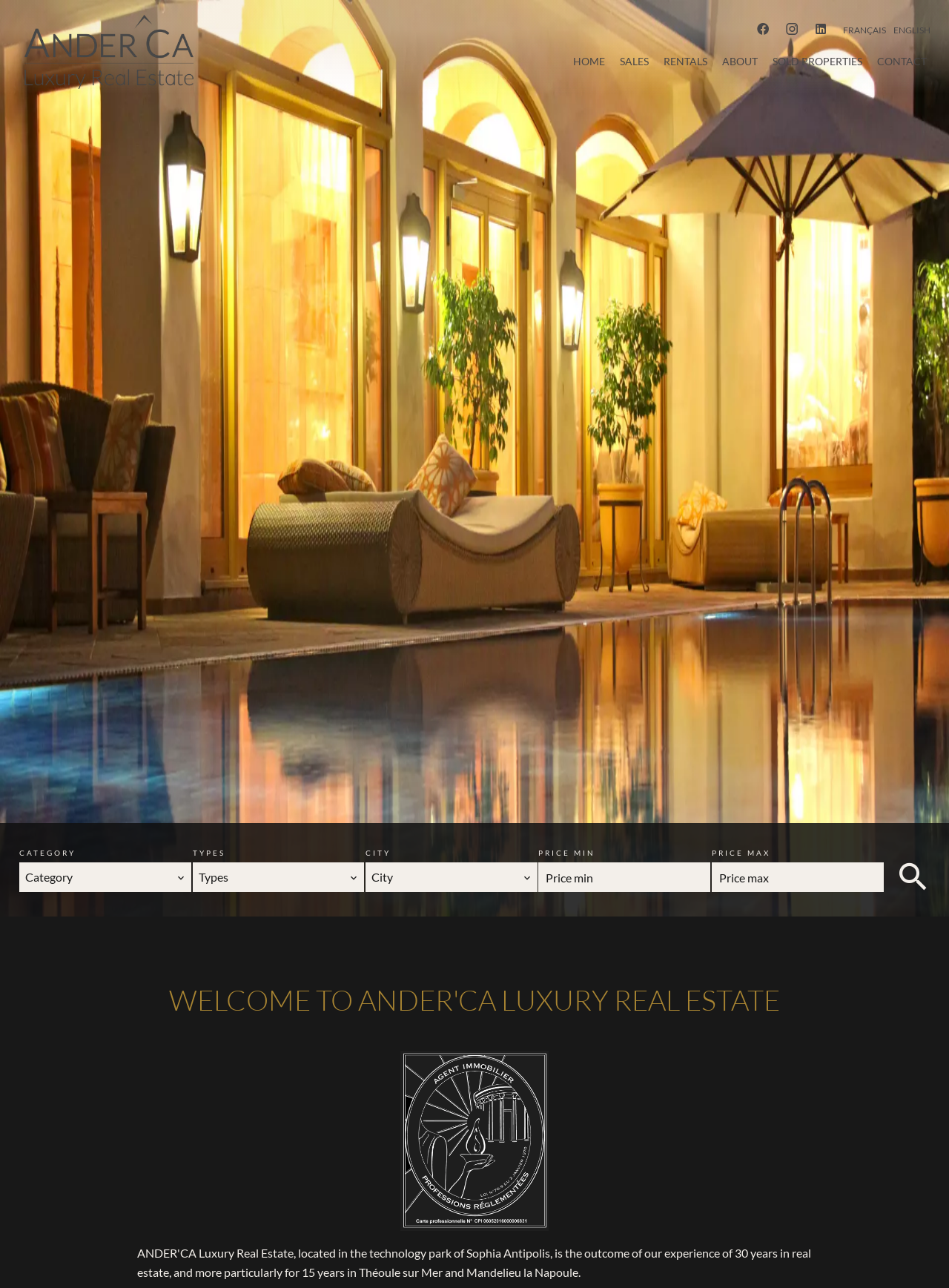Find the coordinates for the bounding box of the element with this description: "Sold properties".

[0.814, 0.043, 0.909, 0.052]